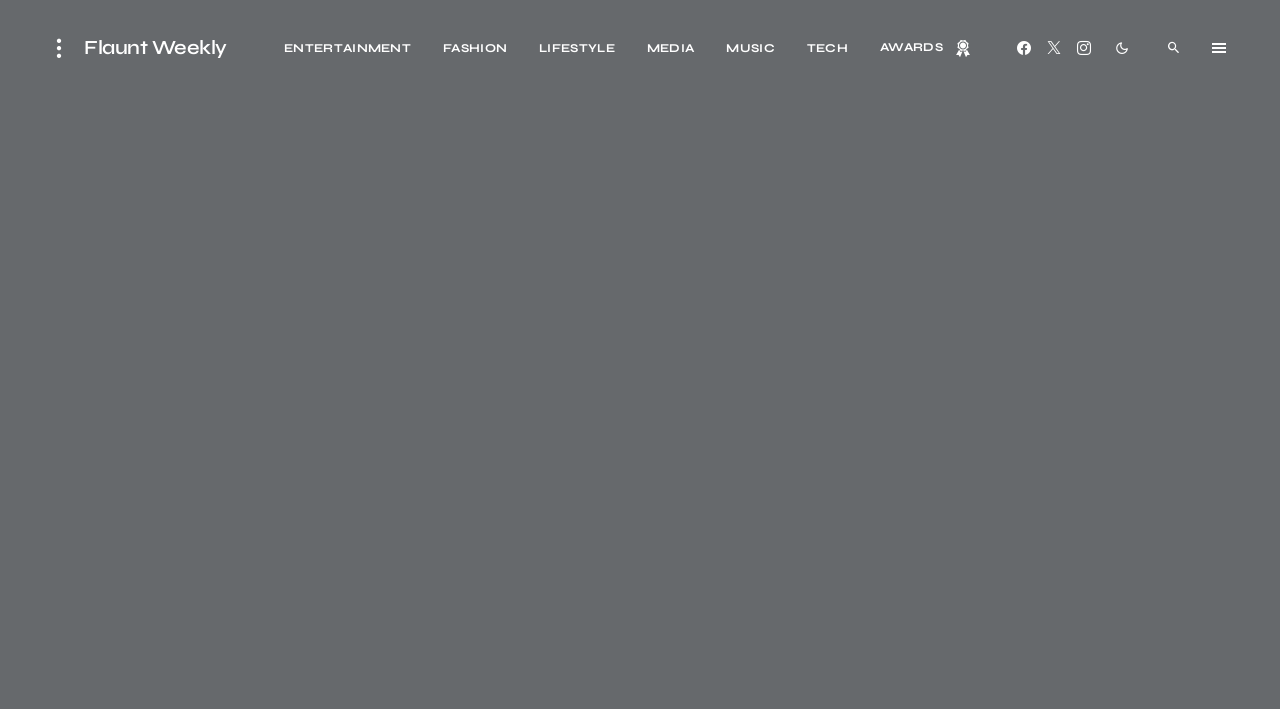How many social media links are there?
Using the image provided, answer with just one word or phrase.

3